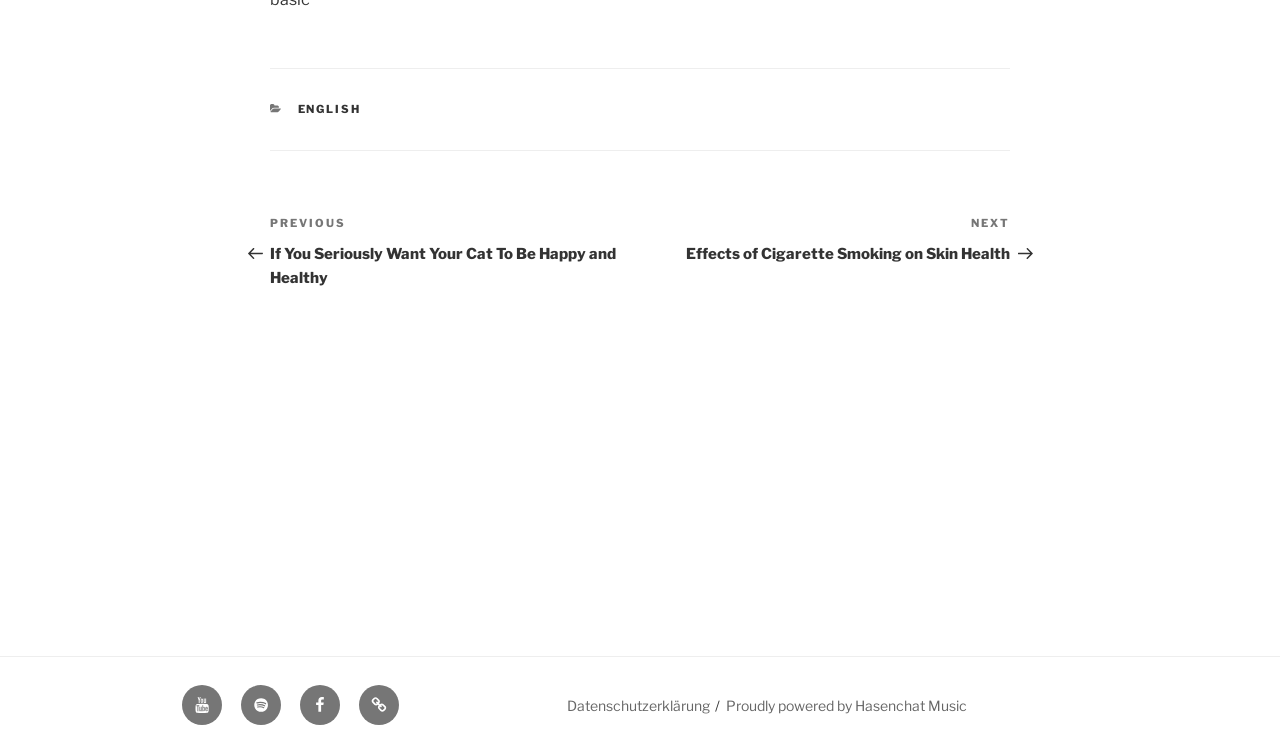Locate the bounding box coordinates of the element that should be clicked to fulfill the instruction: "Read Datenschutzerklärung".

[0.443, 0.924, 0.554, 0.947]